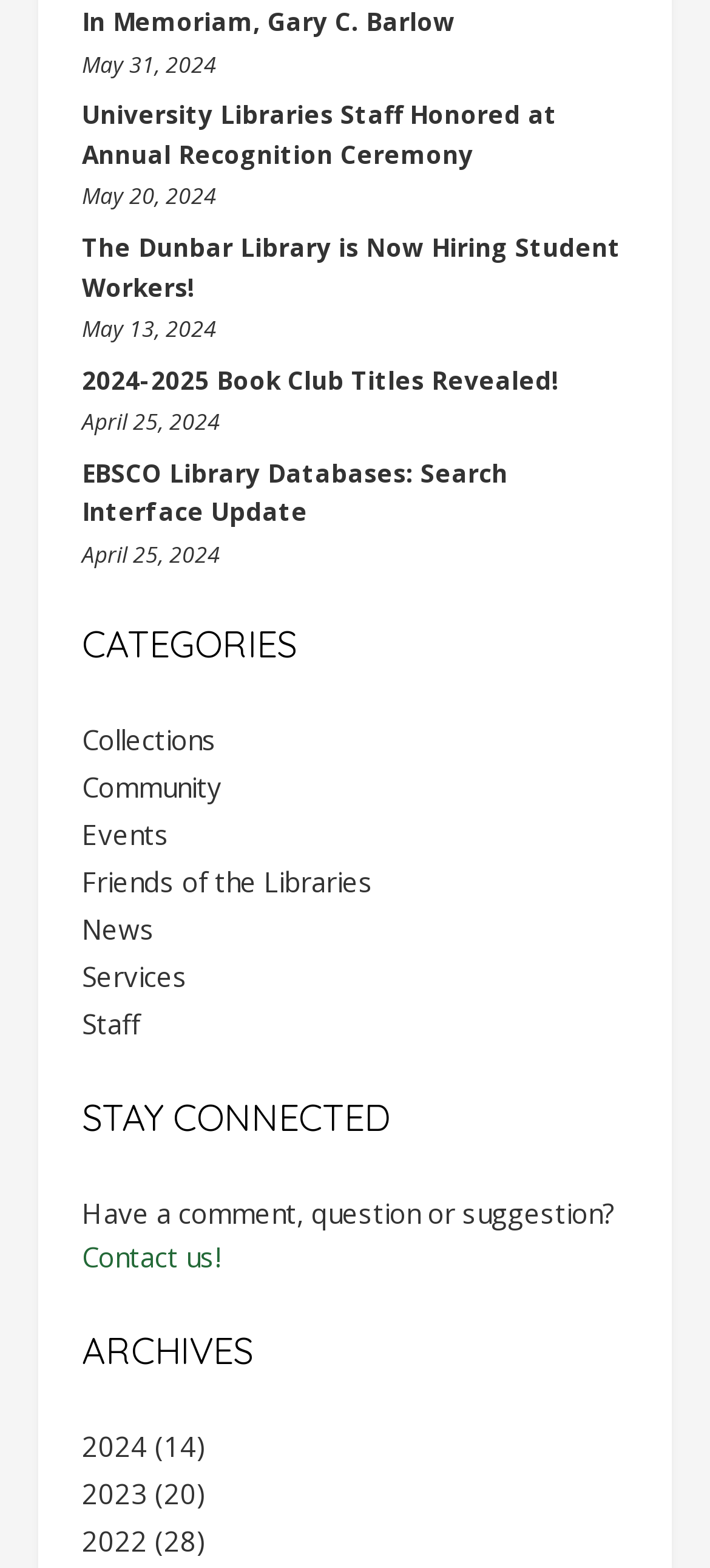Locate the bounding box coordinates of the clickable element to fulfill the following instruction: "Read University Libraries Staff Honored at Annual Recognition Ceremony". Provide the coordinates as four float numbers between 0 and 1 in the format [left, top, right, bottom].

[0.115, 0.063, 0.785, 0.109]